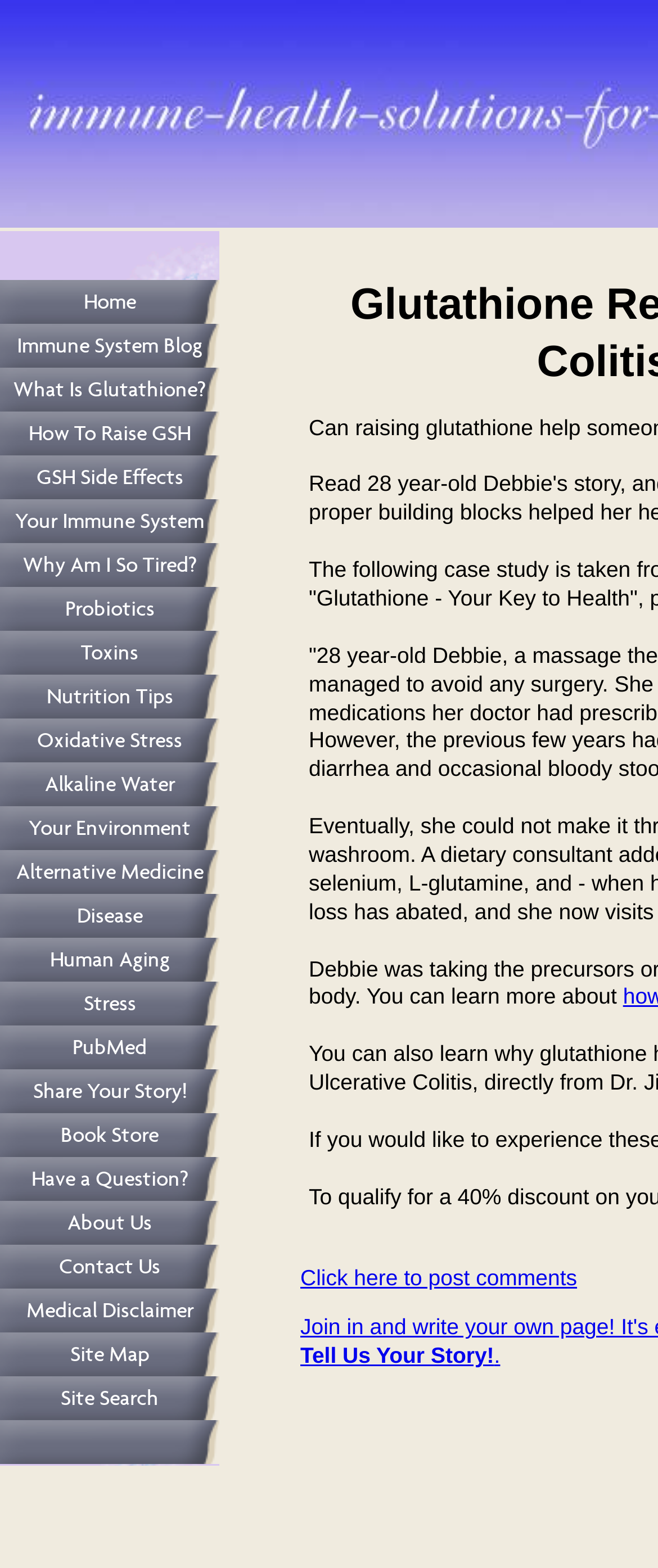Please pinpoint the bounding box coordinates for the region I should click to adhere to this instruction: "Read about Immune System Blog".

[0.0, 0.207, 0.234, 0.262]